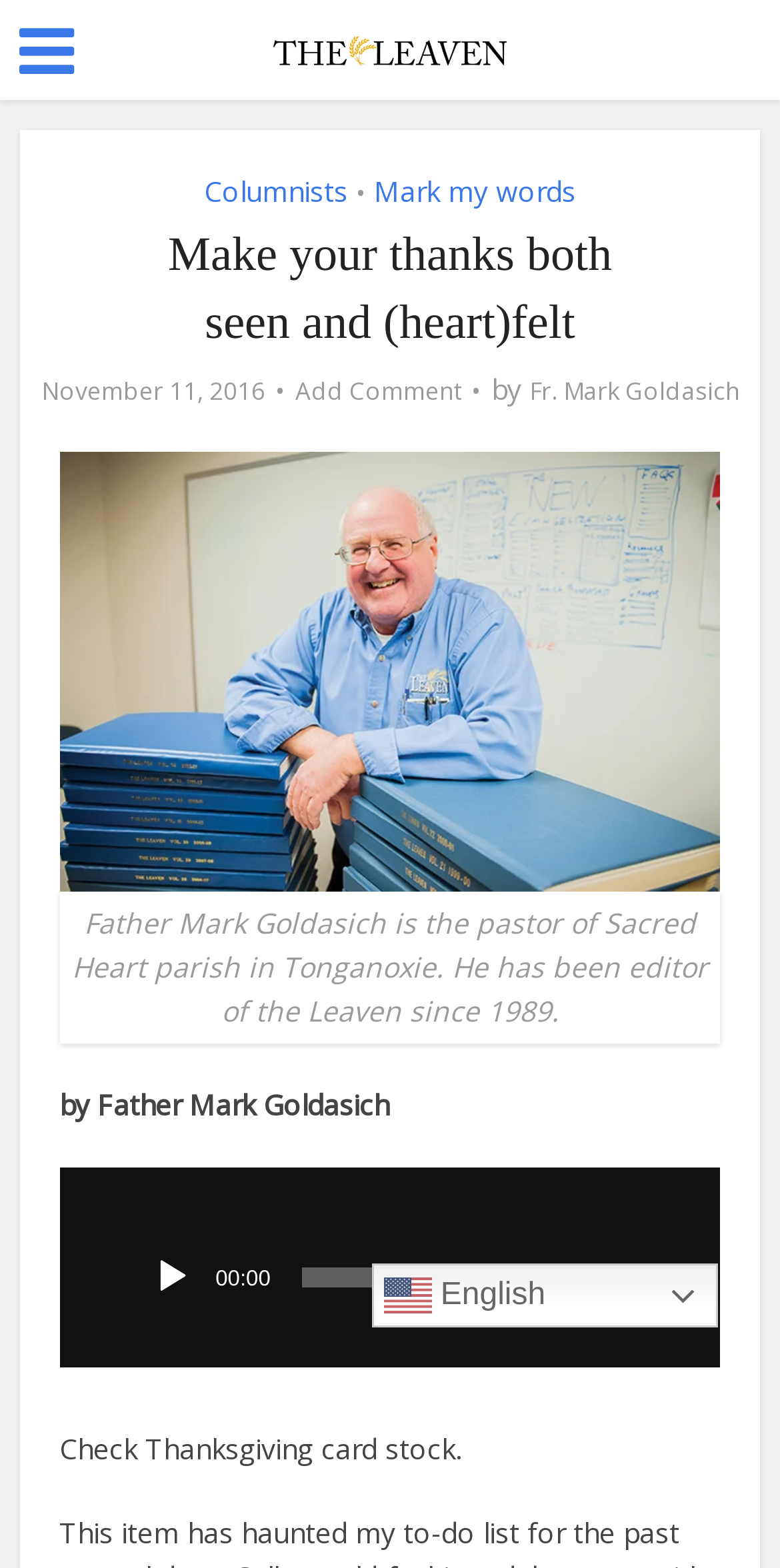Is there an audio player on the webpage?
Using the image as a reference, give a one-word or short phrase answer.

Yes